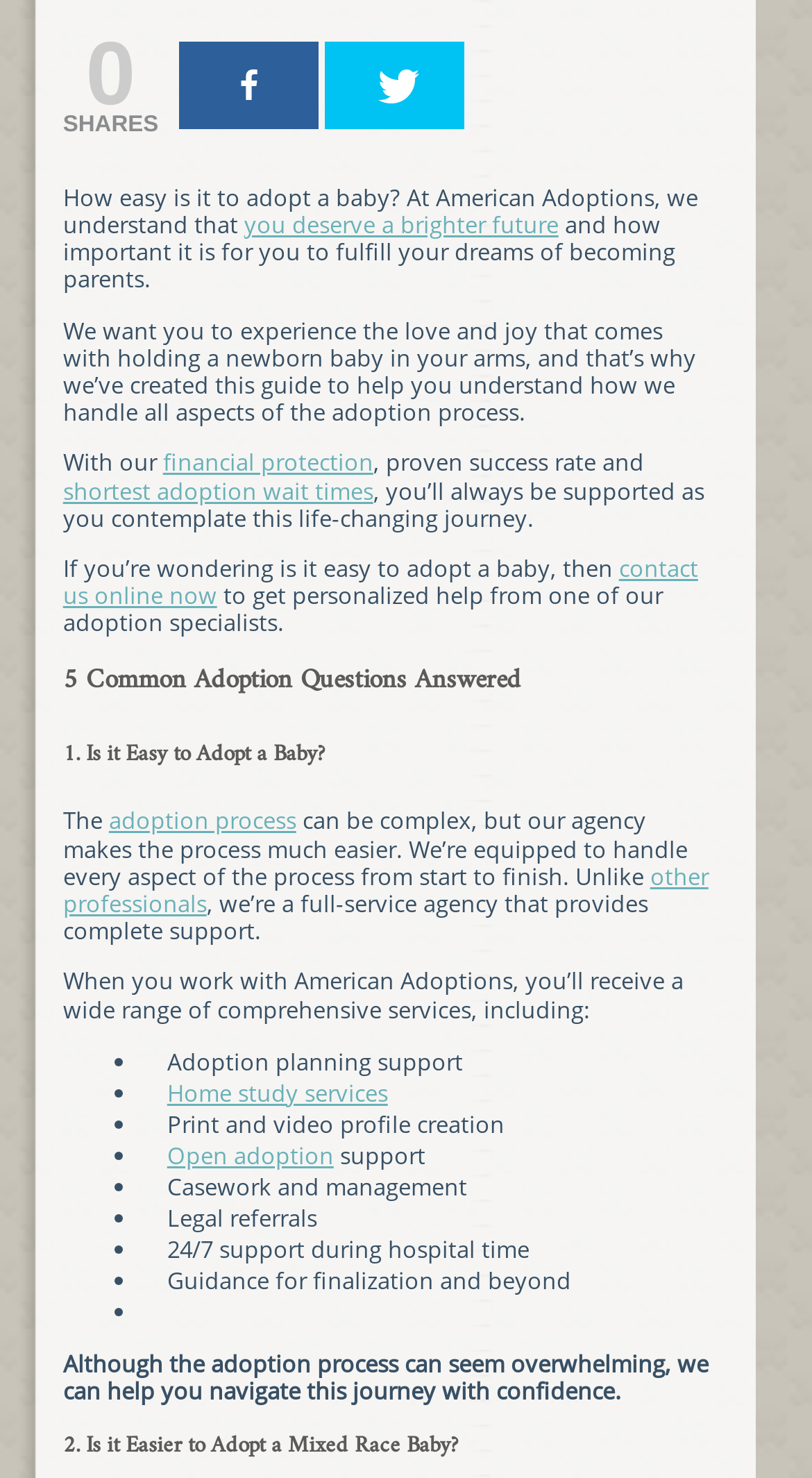From the webpage screenshot, predict the bounding box coordinates (top-left x, top-left y, bottom-right x, bottom-right y) for the UI element described here: show me this!

None